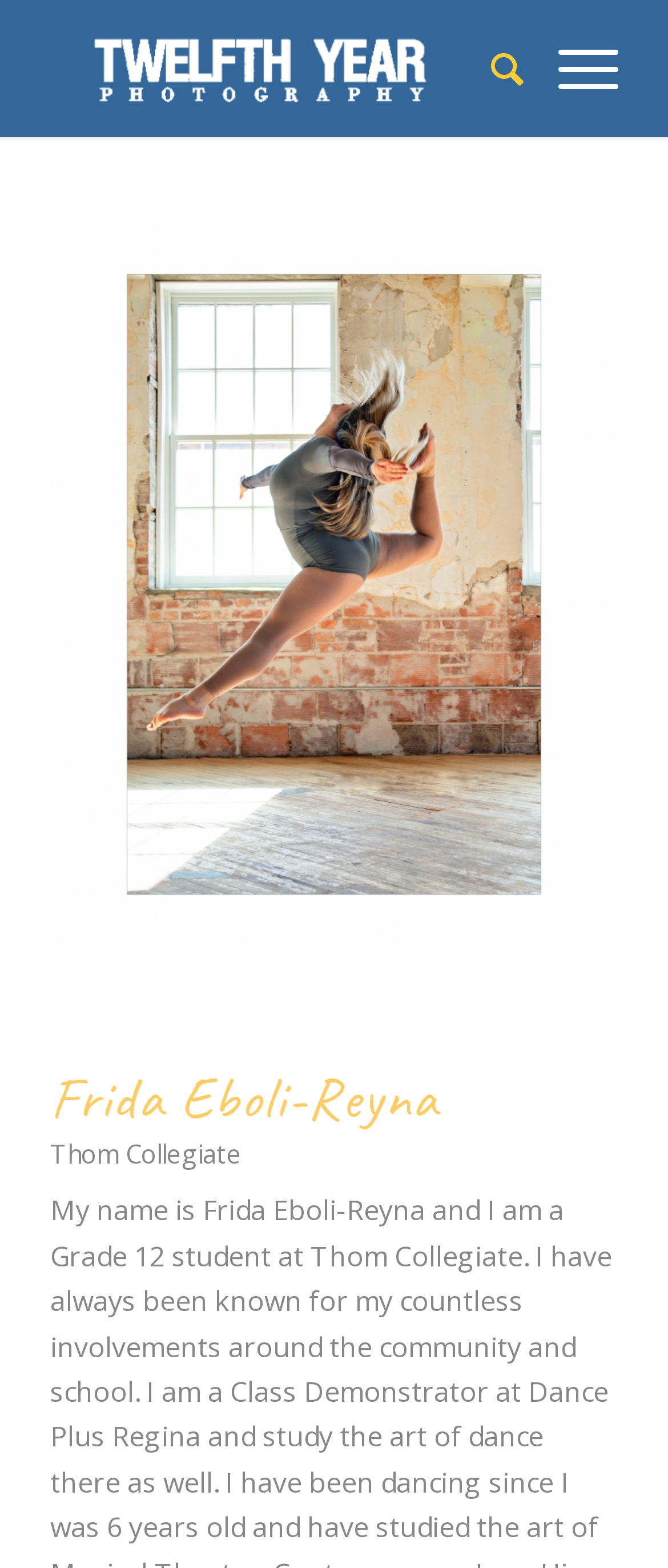Write an exhaustive caption that covers the webpage's main aspects.

The webpage is about Frida Eboli-Reyna's Twelfth Year. At the top left, there is a layout table containing a link with the text "Twelfth Year" accompanied by an image with the same name. This link is positioned near the top of the page, spanning about two-thirds of the page's width.

To the right of the layout table, there are two links, "Search" and "Menu", placed side by side. Below these links, there is a large image that occupies most of the page's width and about half of its height.

The main content of the page is headed by a heading element with the text "Frida Eboli-Reyna", positioned near the top center of the page. Below this heading, there is a static text element with the text "Thom Collegiate", located near the bottom left of the page.